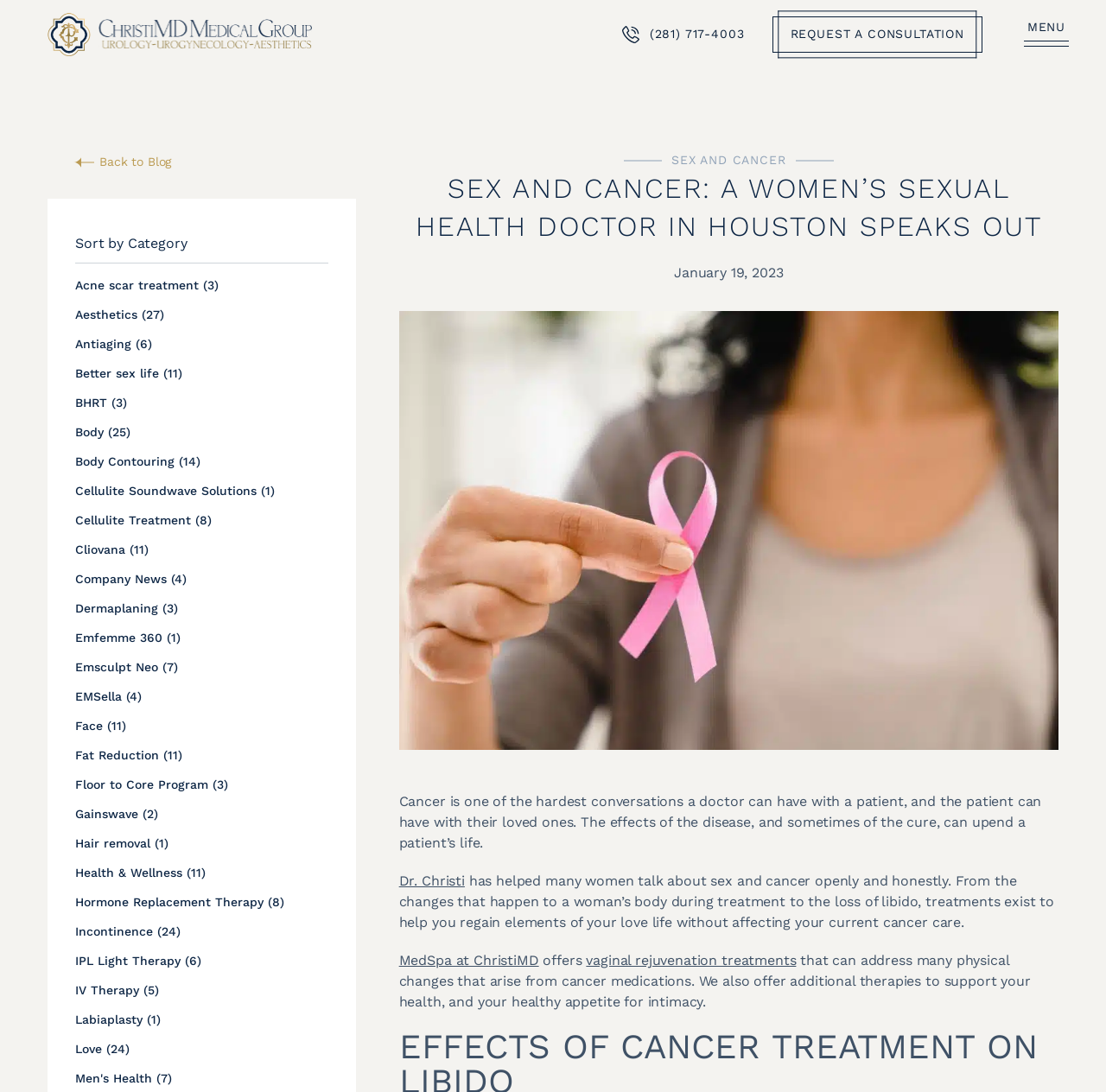What is the name of the doctor who has helped many women talk about sex and cancer openly and honestly?
Please give a detailed and elaborate explanation in response to the question.

I found the doctor's name by reading the text that says 'Dr. Christi has helped many women talk about sex and cancer openly and honestly.' which is located in the main content area of the webpage.